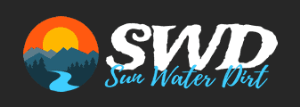Give a detailed account of the visual elements in the image.

The image features a vibrant logo for "Sun Water Dirt" (abbreviated as SWD), an emblematic representation of outdoor adventure and nature exploration. The design includes a stylized sun rising above a mountain range, complemented by a flowing river. The sun is depicted in warm orange and yellow tones, symbolizing warmth and vitality, while the mountains and river are presented in cool blues and greens, representing tranquility and the great outdoors. The lettering for "SWD" is bold and dynamic, capturing a sense of energy, and is contrasted against a dark background that enhances its visibility. This logo encapsulates the spirit of adventure and connection to nature that the brand emphasizes.